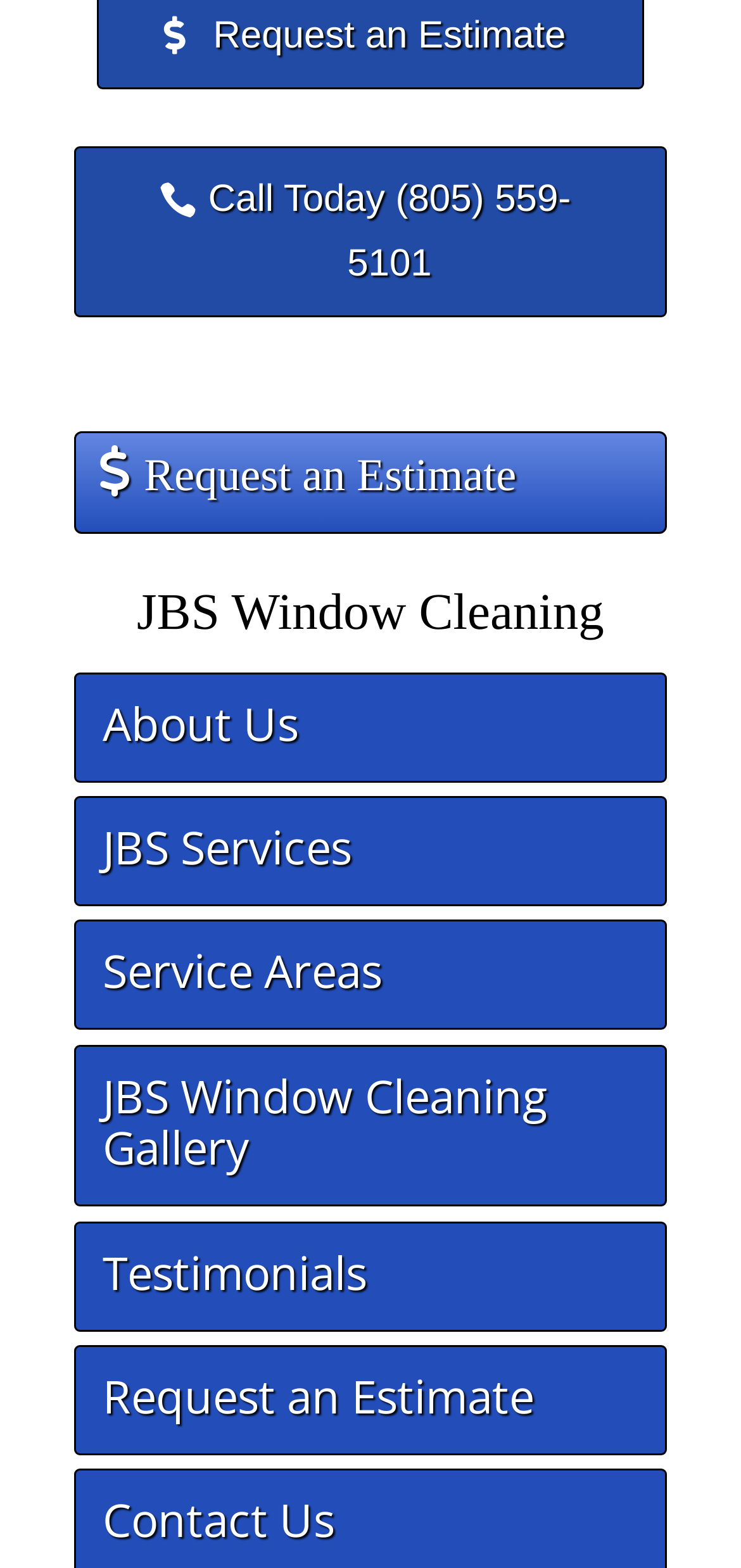Determine the bounding box coordinates in the format (top-left x, top-left y, bottom-right x, bottom-right y). Ensure all values are floating point numbers between 0 and 1. Identify the bounding box of the UI element described by: Testimonials

[0.138, 0.791, 0.495, 0.831]